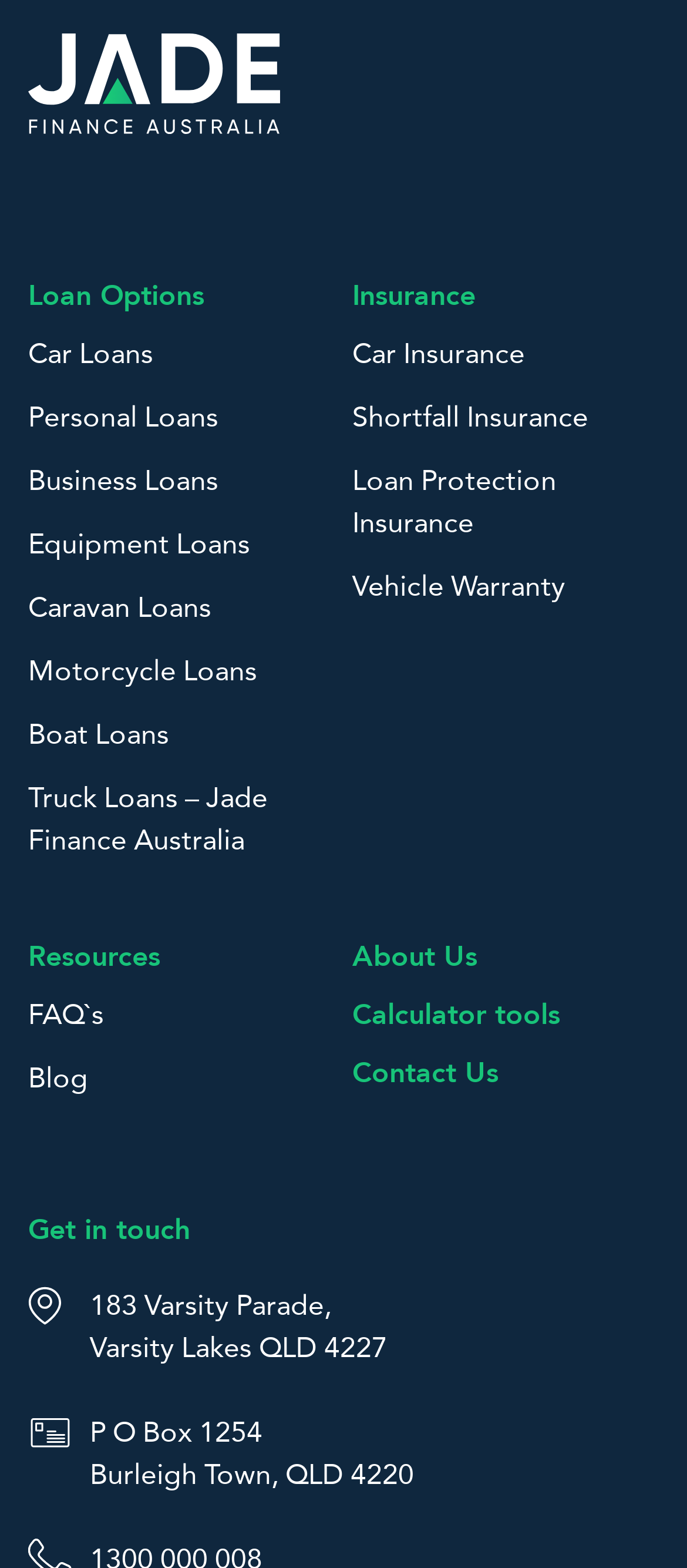Can you determine the bounding box coordinates of the area that needs to be clicked to fulfill the following instruction: "read past issues of Off Camera"?

None